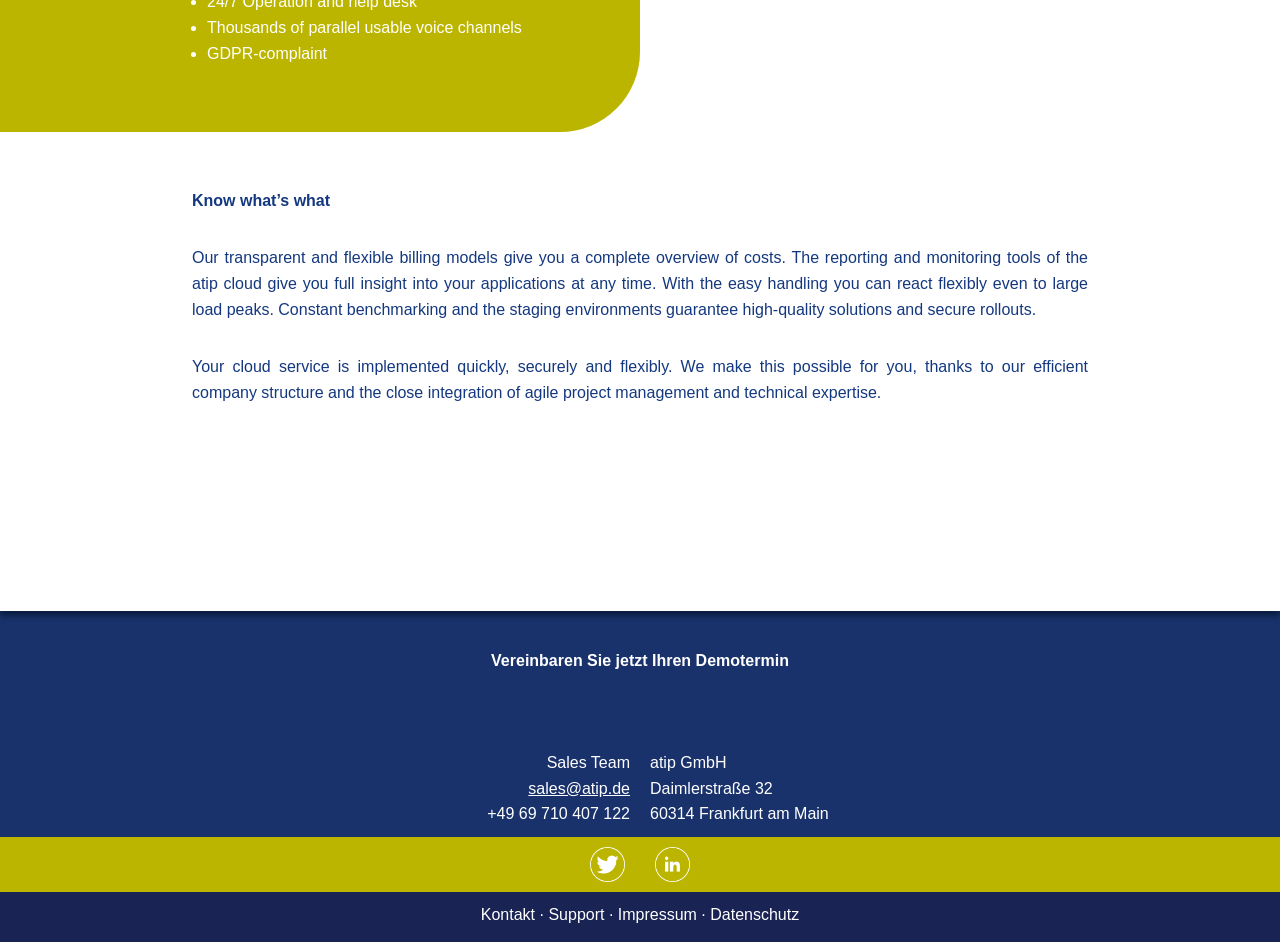How can customers contact the sales team?
Please respond to the question with a detailed and well-explained answer.

The webpage provides the sales team's email address and phone number, allowing customers to reach out to them directly to inquire about the company's services or schedule a demo.